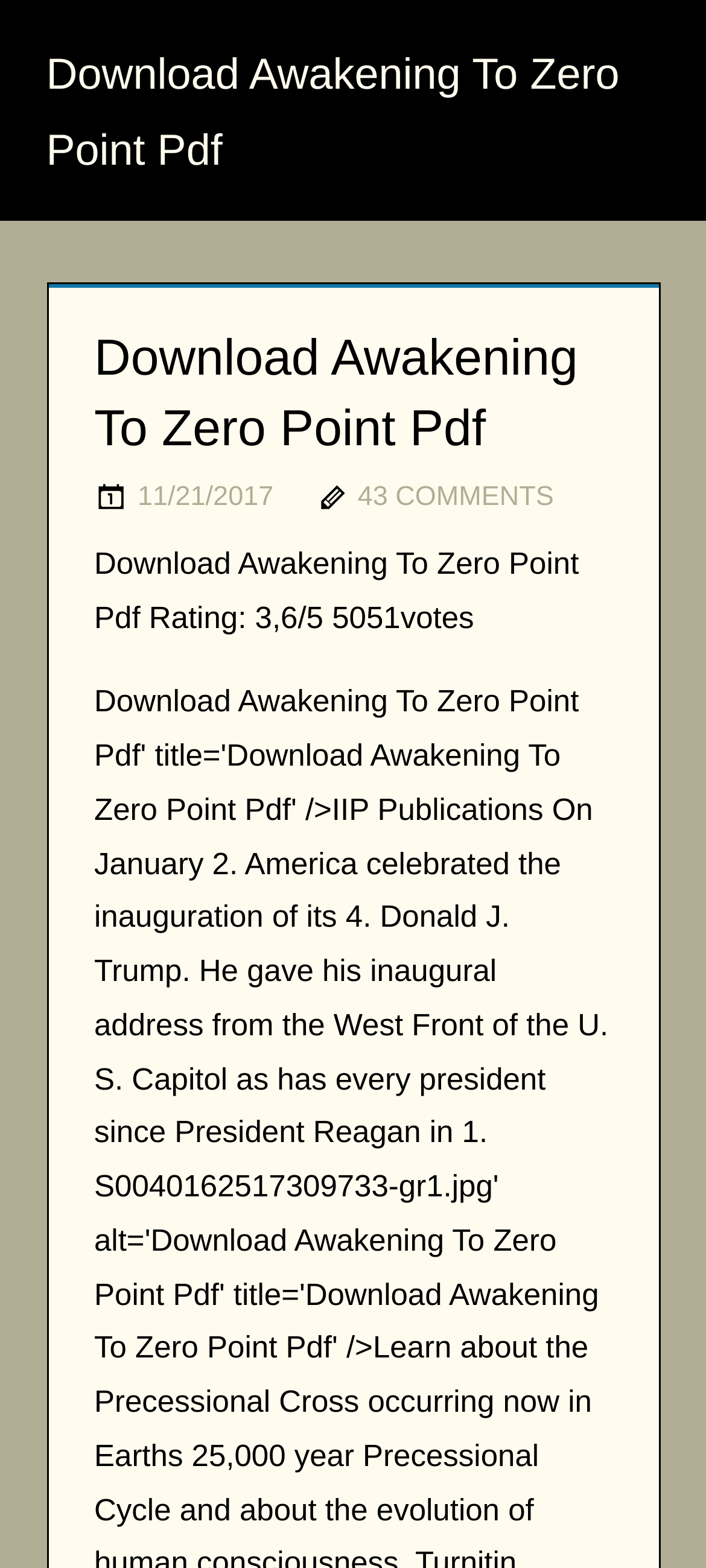What is the name of the book?
Using the information from the image, provide a comprehensive answer to the question.

I found the book title by looking at the heading 'Download Awakening To Zero Point Pdf' which is located at the top of the webpage.